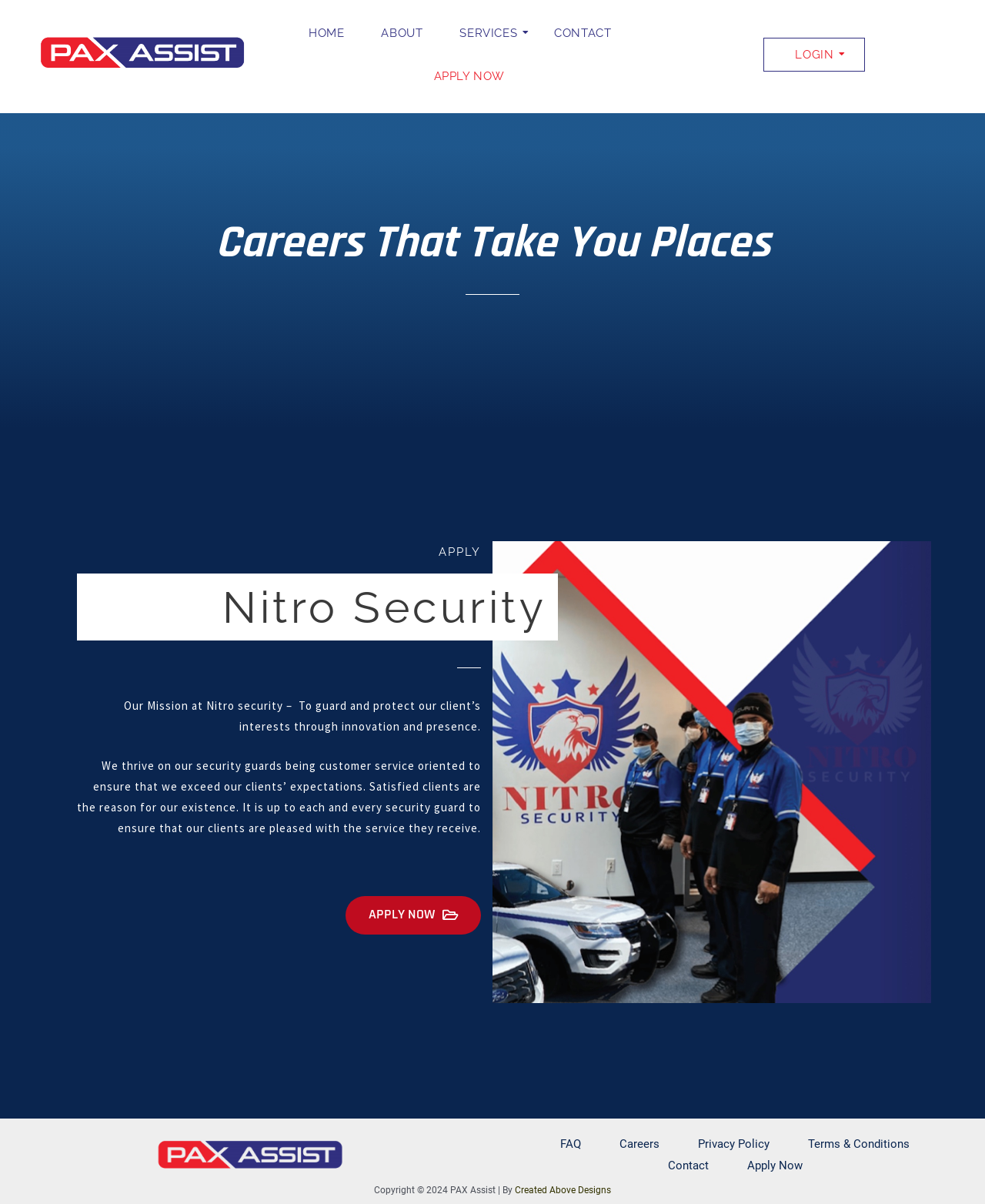What is the purpose of the security guards?
Using the image as a reference, answer the question in detail.

The purpose of the security guards is mentioned in the static text element with the text 'We thrive on our security guards being customer service oriented to ensure that we exceed our clients’ expectations.'